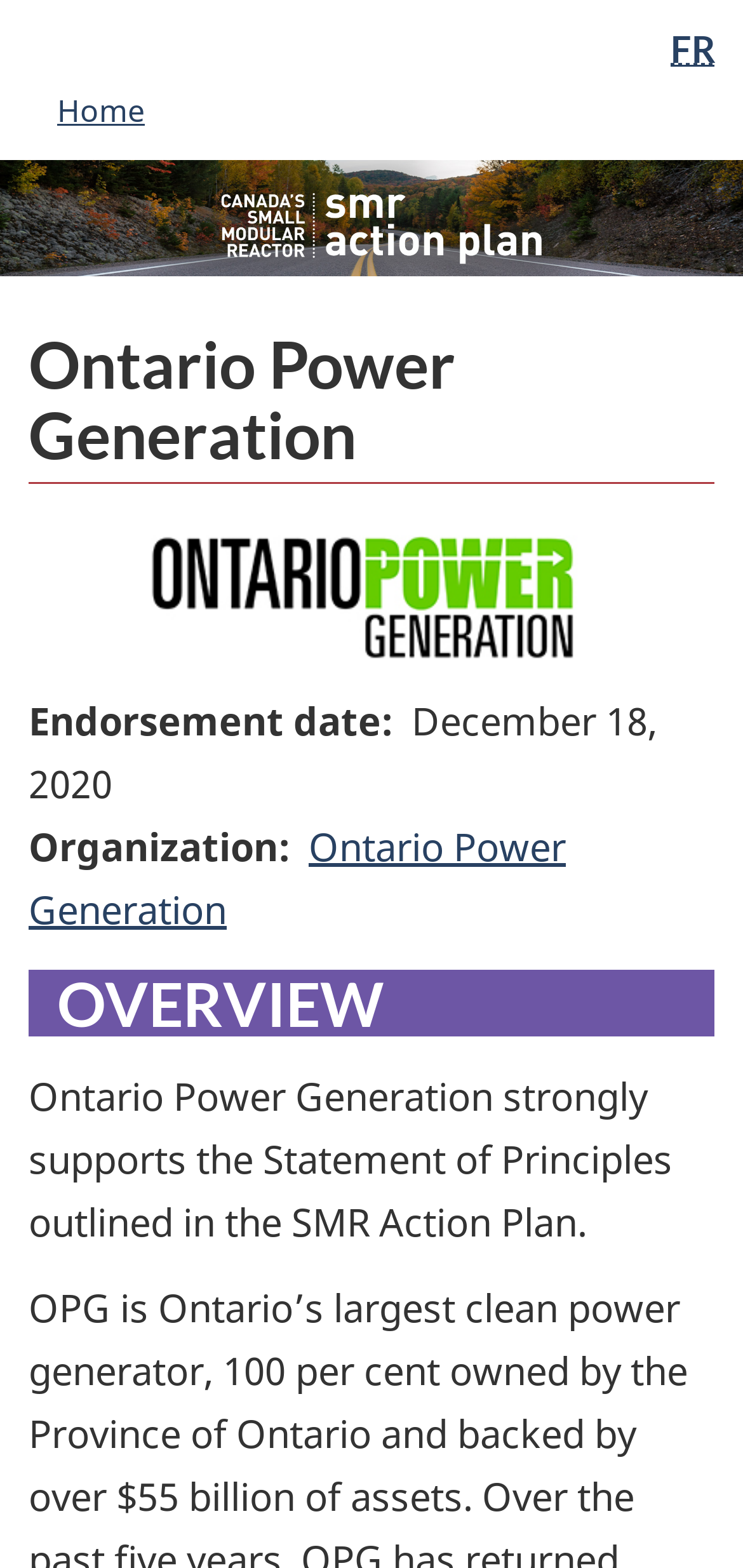For the given element description Home, determine the bounding box coordinates of the UI element. The coordinates should follow the format (top-left x, top-left y, bottom-right x, bottom-right y) and be within the range of 0 to 1.

[0.077, 0.051, 0.221, 0.09]